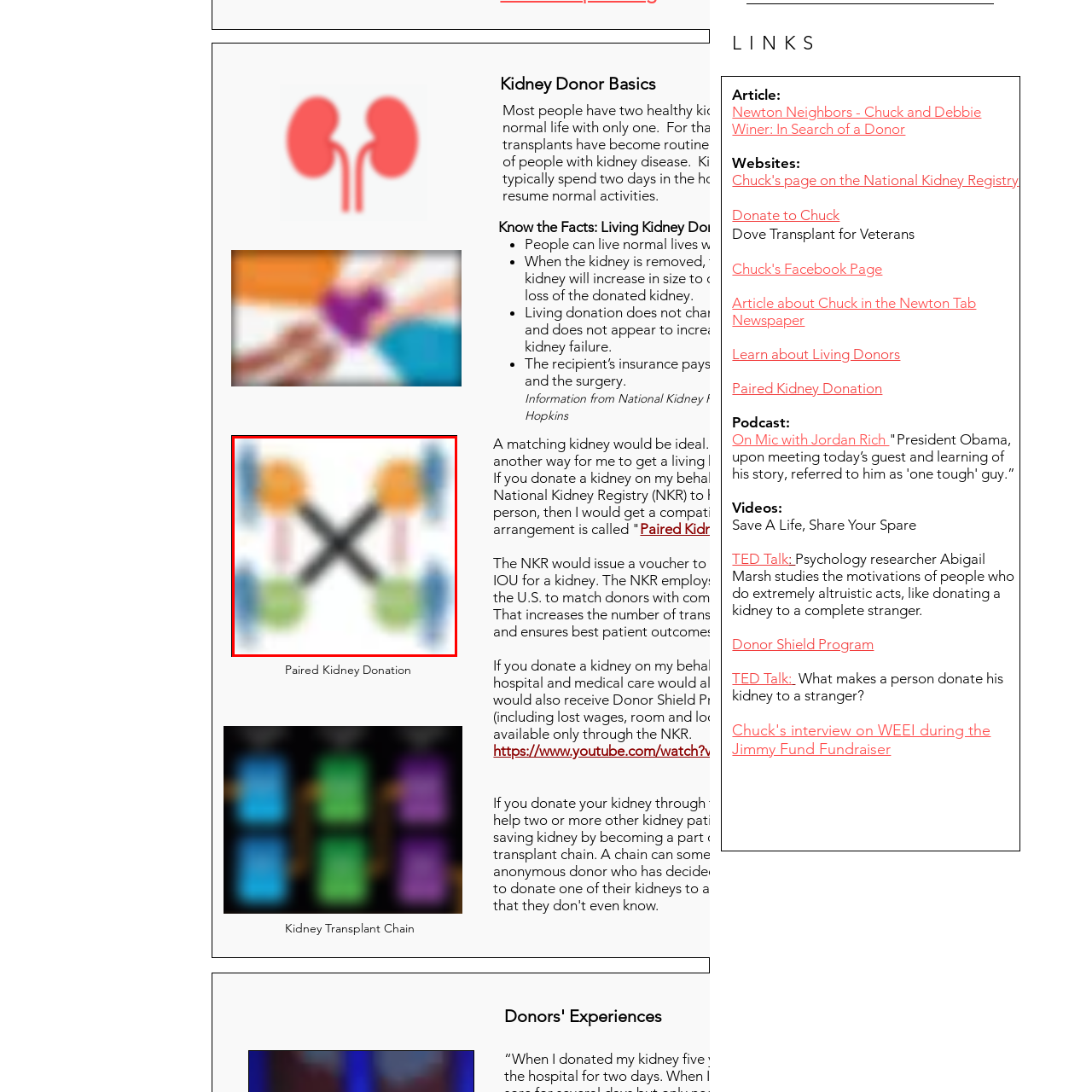Direct your attention to the image encased in a red frame, What is the main theme emphasized in the graphic design? Please answer in one word or a brief phrase.

Paired Kidney Donation